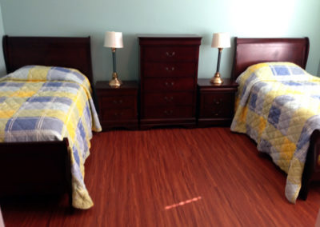Describe all the important aspects and details of the image.

The image captures a warm and inviting bedroom setup, featuring two twin beds positioned side by side. Each bed is elegantly crafted with dark wooden frames and dressed in pastel-colored quilts showcasing a checkered pattern in shades of blue and yellow. On either side of the beds, matching nightstands support softly glowing lamps, adding a cozy touch to the space. Centrally located, a tall wooden dresser offers additional storage, painted in a similar dark wood finish, harmonizing with the beds. The room's walls are painted a soothing light blue, enhancing the peaceful atmosphere, while the polished wooden floor adds warmth and character to the environment, making it a comfortable retreat for residents.